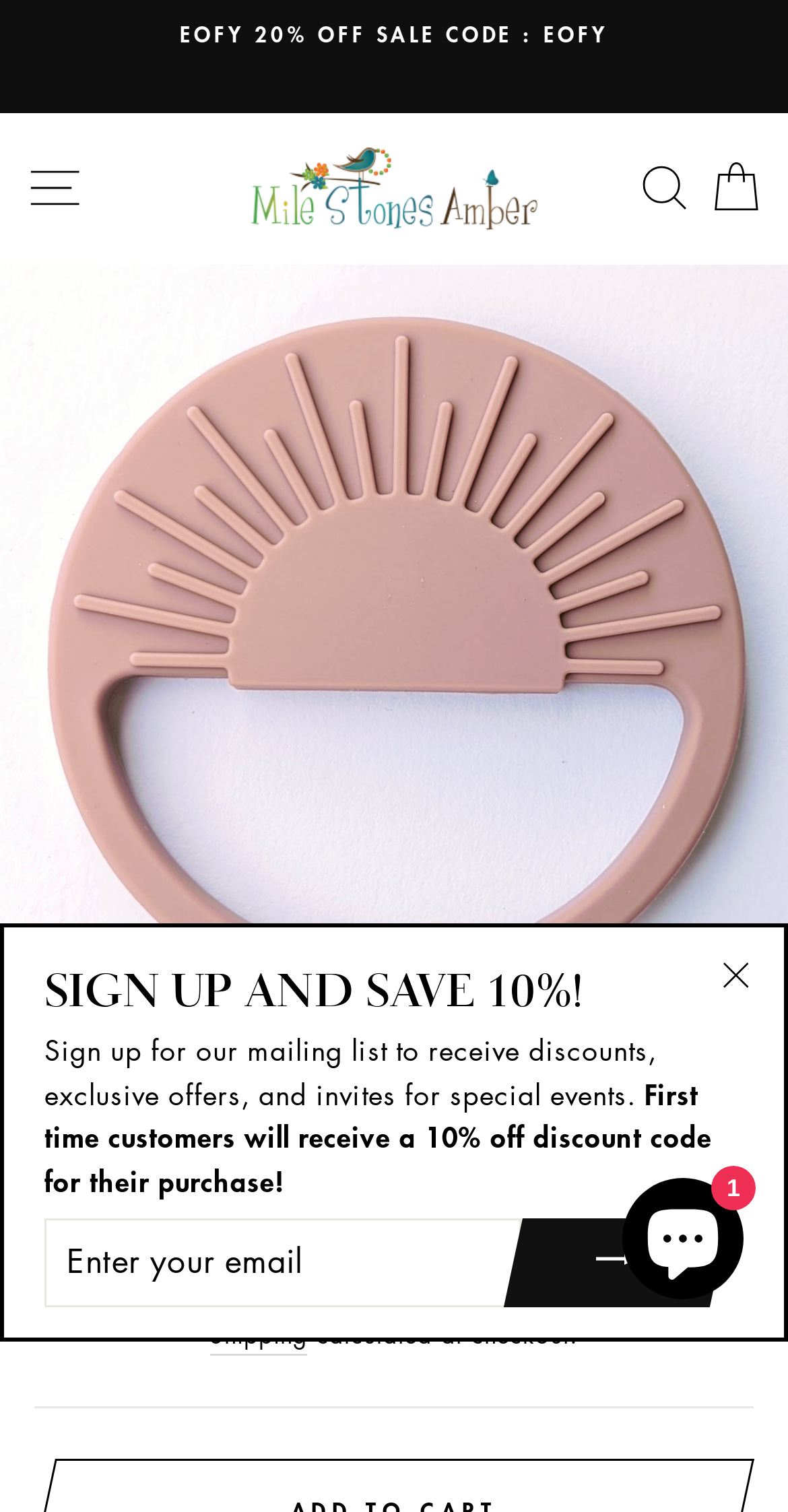Using the webpage screenshot, find the UI element described by Subscribe. Provide the bounding box coordinates in the format (top-left x, top-left y, bottom-right x, bottom-right y), ensuring all values are floating point numbers between 0 and 1.

[0.667, 0.806, 0.897, 0.865]